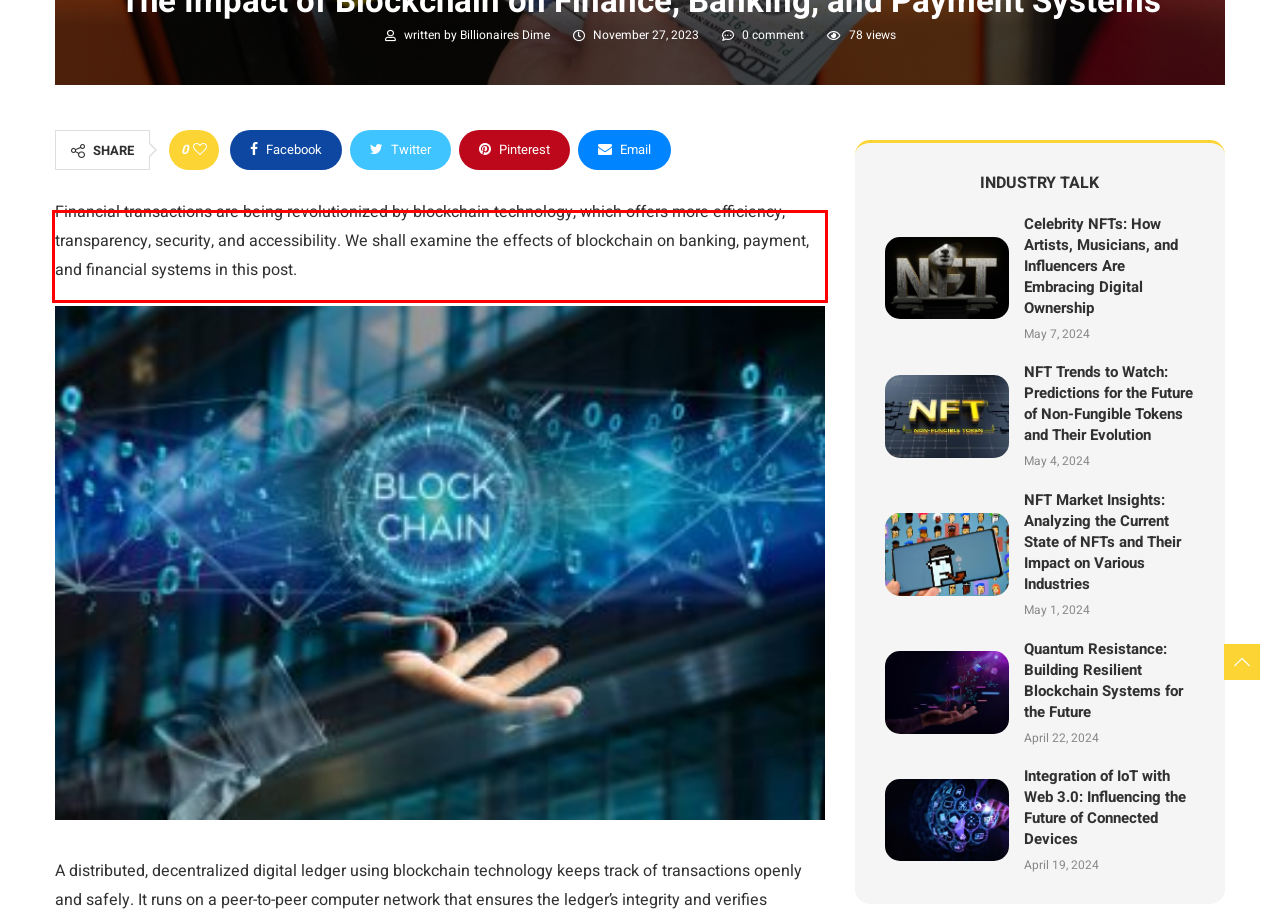Please analyze the provided webpage screenshot and perform OCR to extract the text content from the red rectangle bounding box.

Financial transactions are being revolutionized by blockchain technology, which offers more efficiency, transparency, security, and accessibility. We shall examine the effects of blockchain on banking, payment, and financial systems in this post.